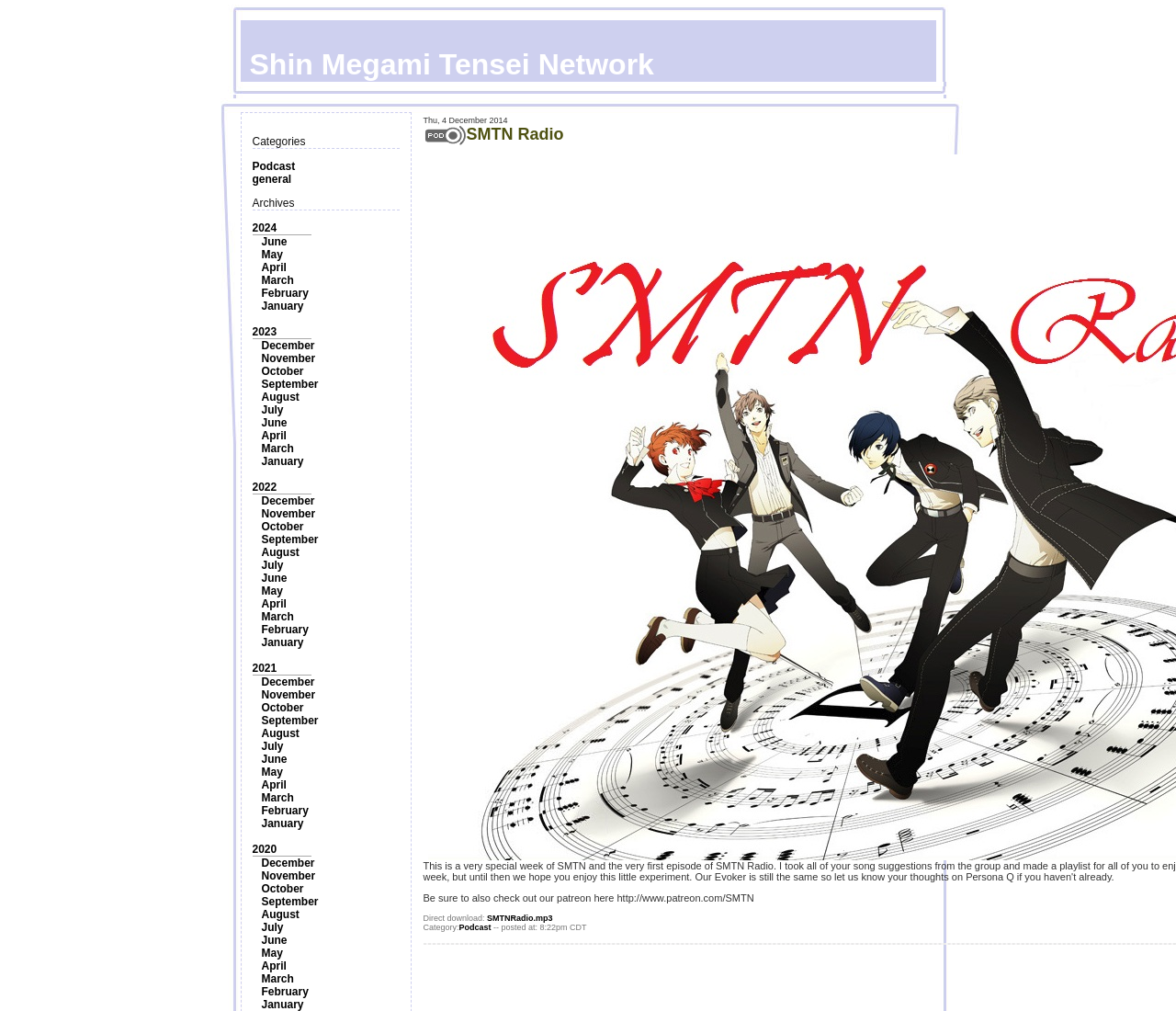Please reply with a single word or brief phrase to the question: 
What is the time when the podcast was posted?

8:22pm CDT